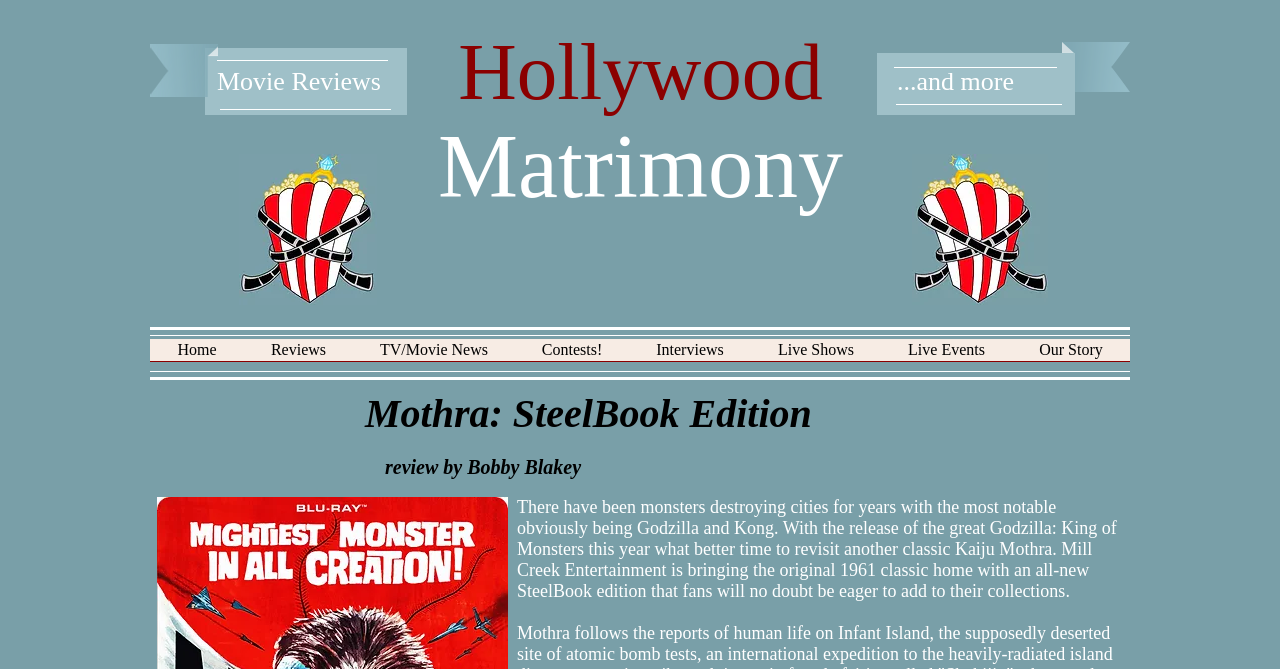Specify the bounding box coordinates of the area that needs to be clicked to achieve the following instruction: "Read the review of Mothra: SteelBook Edition".

[0.285, 0.583, 0.755, 0.724]